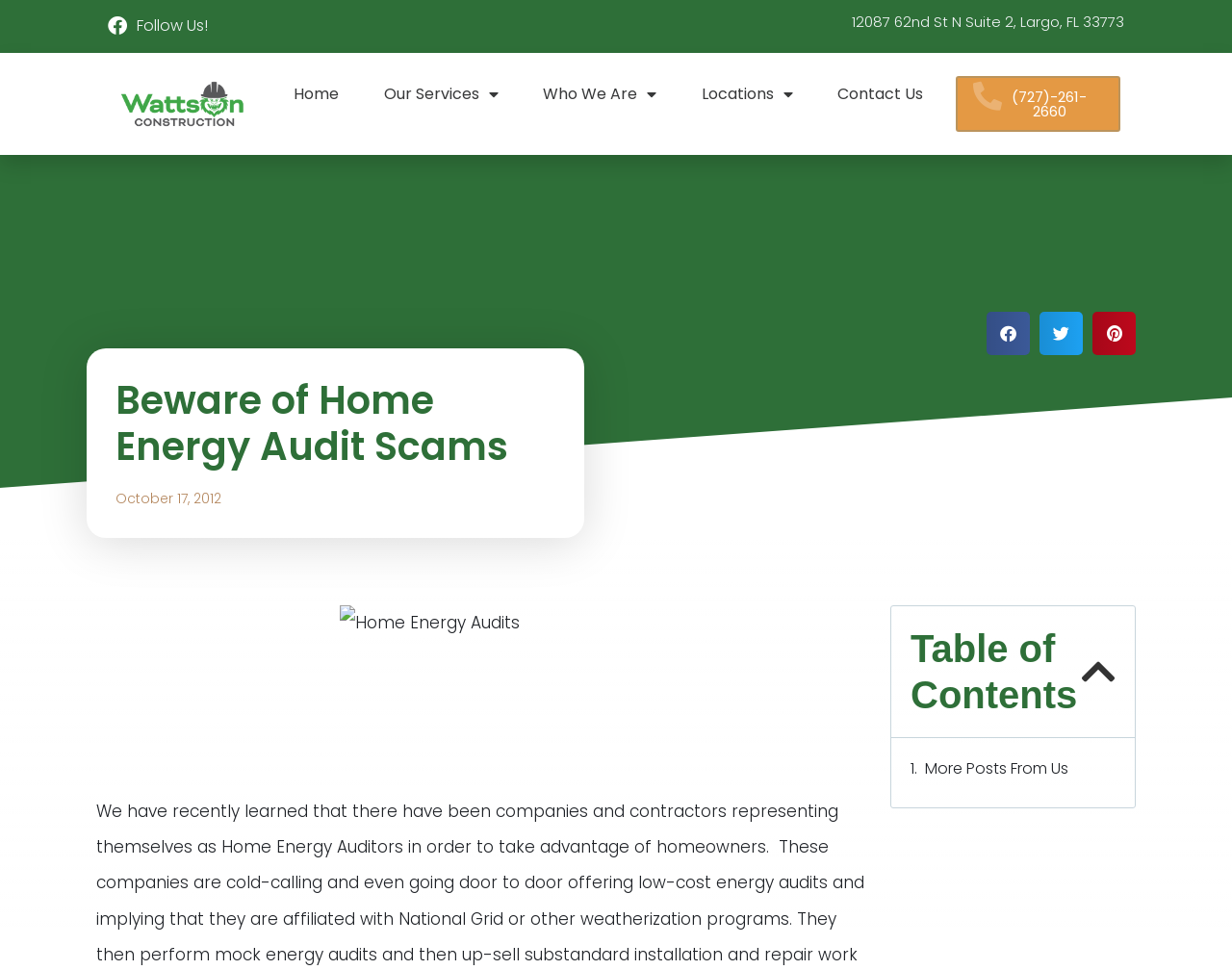What is the phone number of the company?
Please provide a comprehensive and detailed answer to the question.

I found the phone number by looking at the link element located at the top of the webpage, which contains the company's phone number.